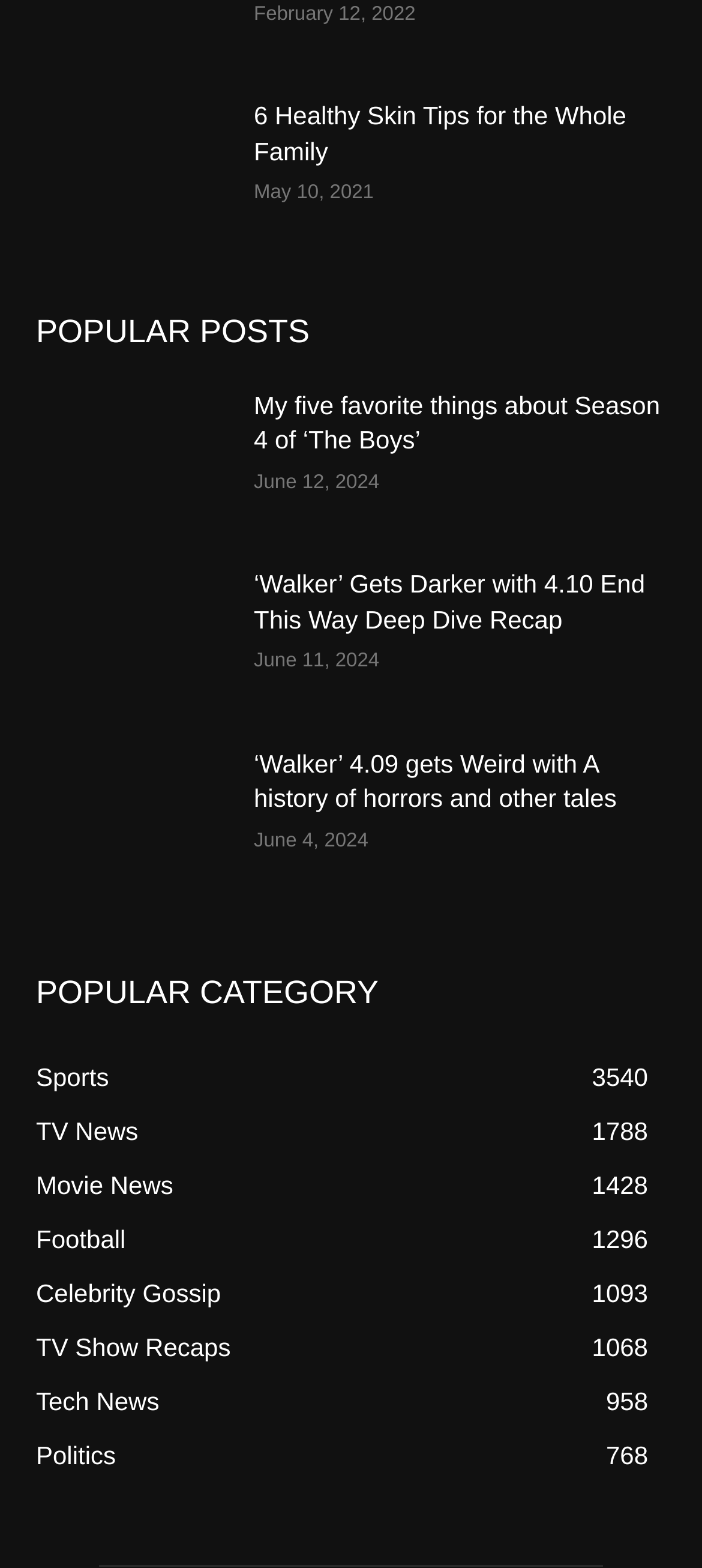Pinpoint the bounding box coordinates of the clickable element needed to complete the instruction: "Read the article about 6 Healthy Skin Tips for the Whole Family". The coordinates should be provided as four float numbers between 0 and 1: [left, top, right, bottom].

[0.362, 0.063, 0.949, 0.108]